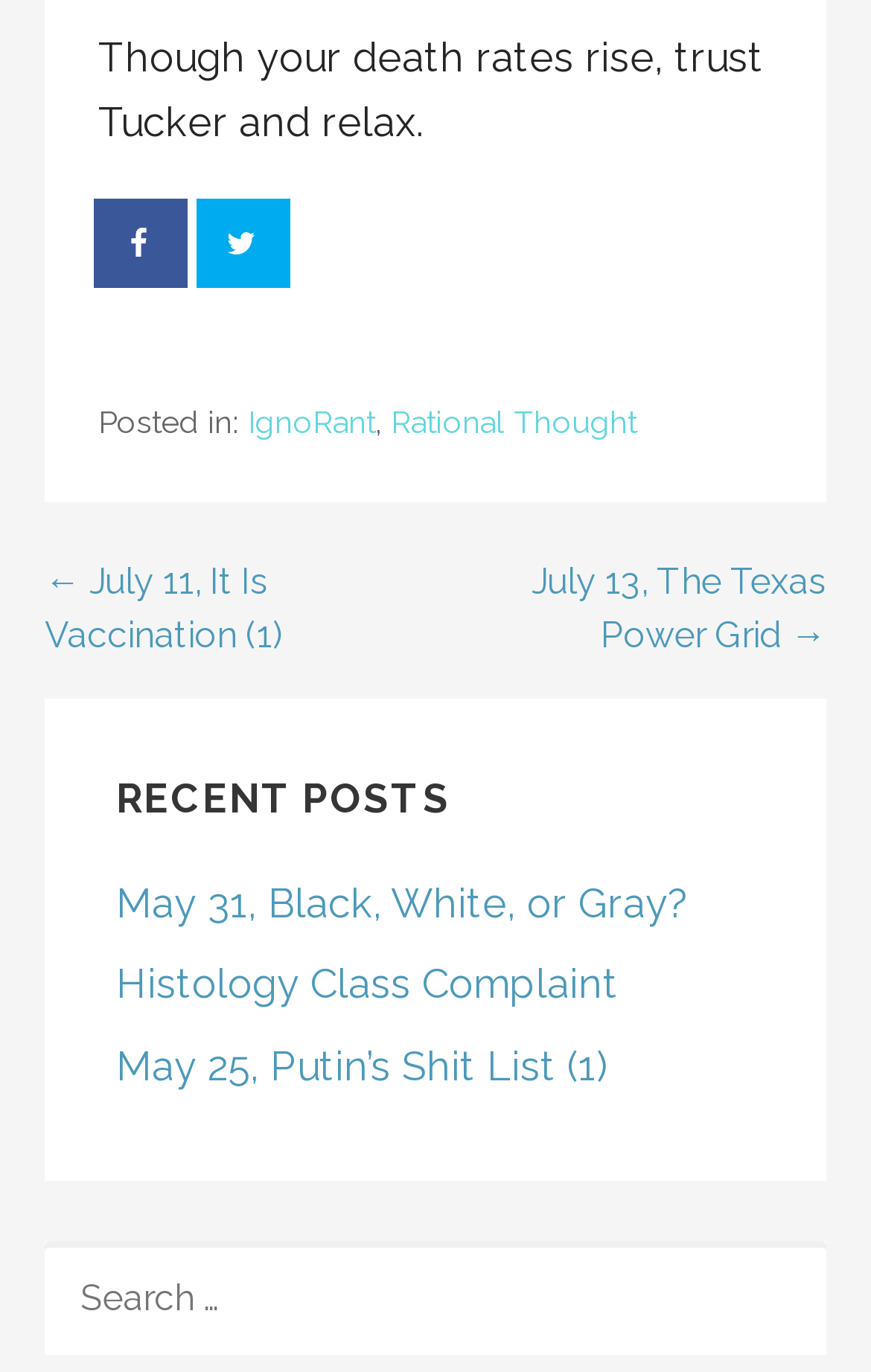Utilize the information from the image to answer the question in detail:
How many social media sharing options are available?

There are two social media sharing options available, 'Share on Facebook' and 'Share on Twitter', which are represented by their respective icons.